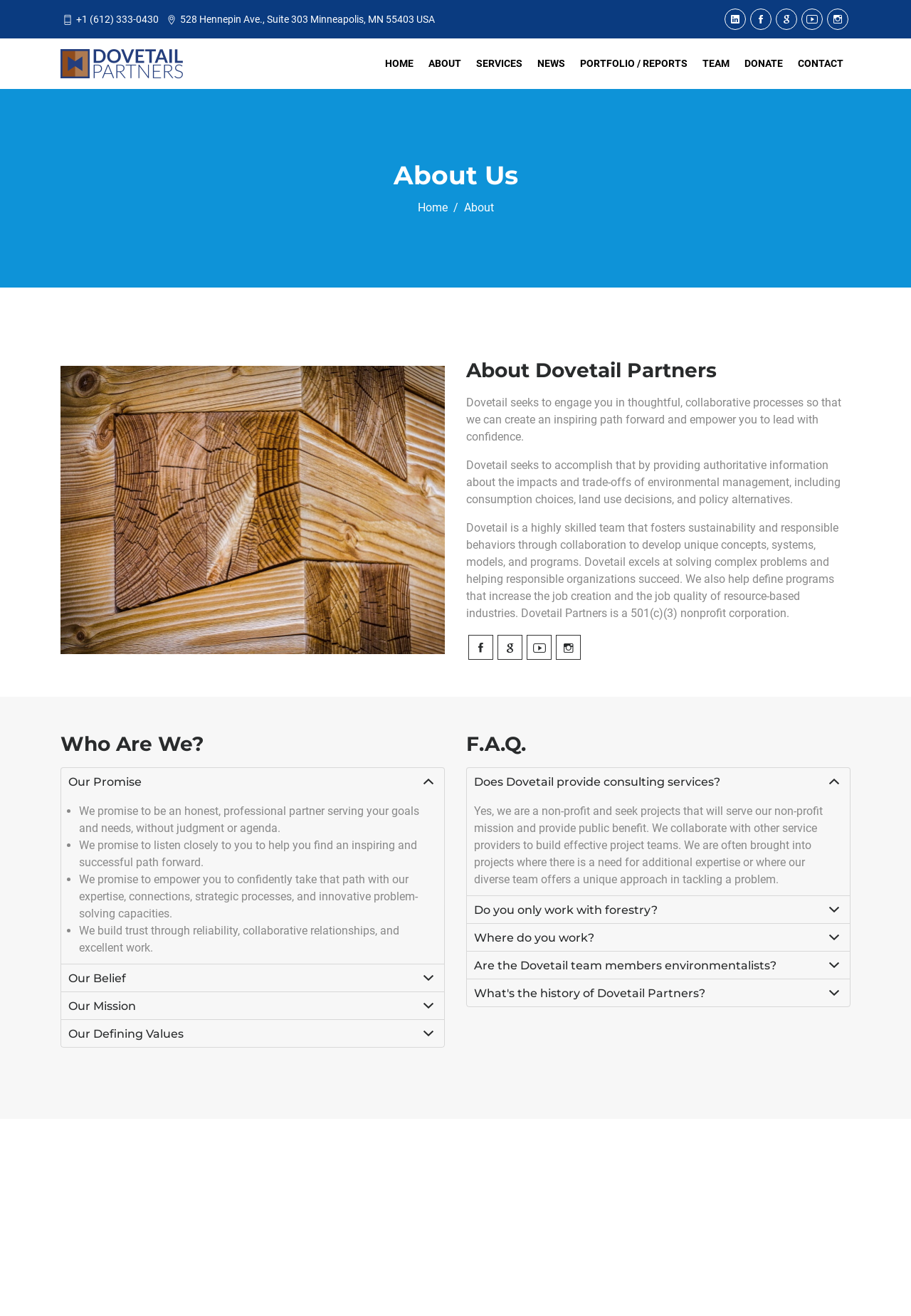Respond to the question below with a concise word or phrase:
How many FAQs are there?

5